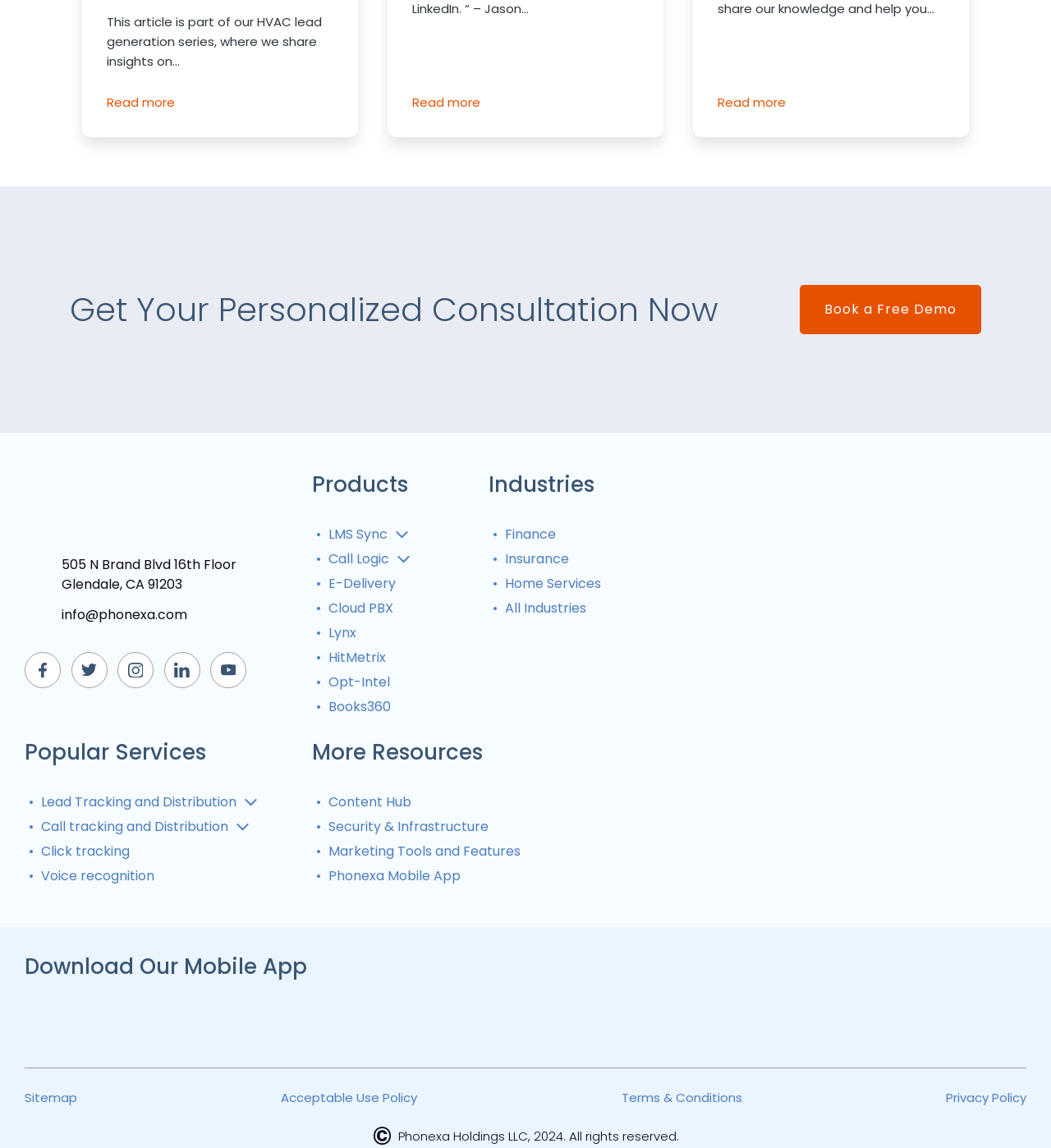Please locate the bounding box coordinates of the element that should be clicked to complete the given instruction: "Learn about Lead Tracking and Distribution".

[0.039, 0.69, 0.245, 0.708]